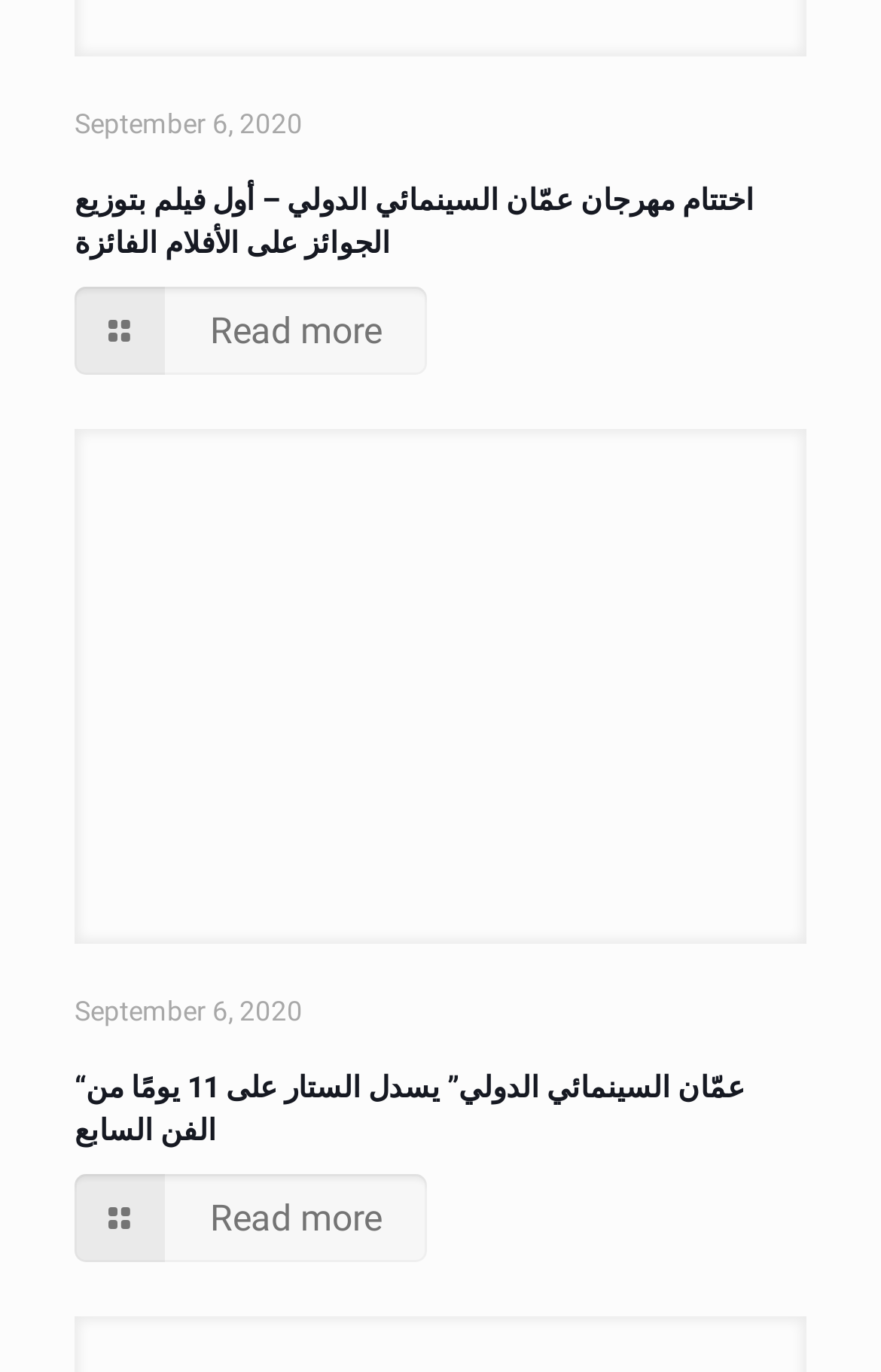Determine the bounding box for the UI element as described: ".path{fill:none;stroke:#333;stroke-miterlimit:10;stroke-width:1.5px;}". The coordinates should be represented as four float numbers between 0 and 1, formatted as [left, top, right, bottom].

[0.501, 0.688, 0.915, 0.787]